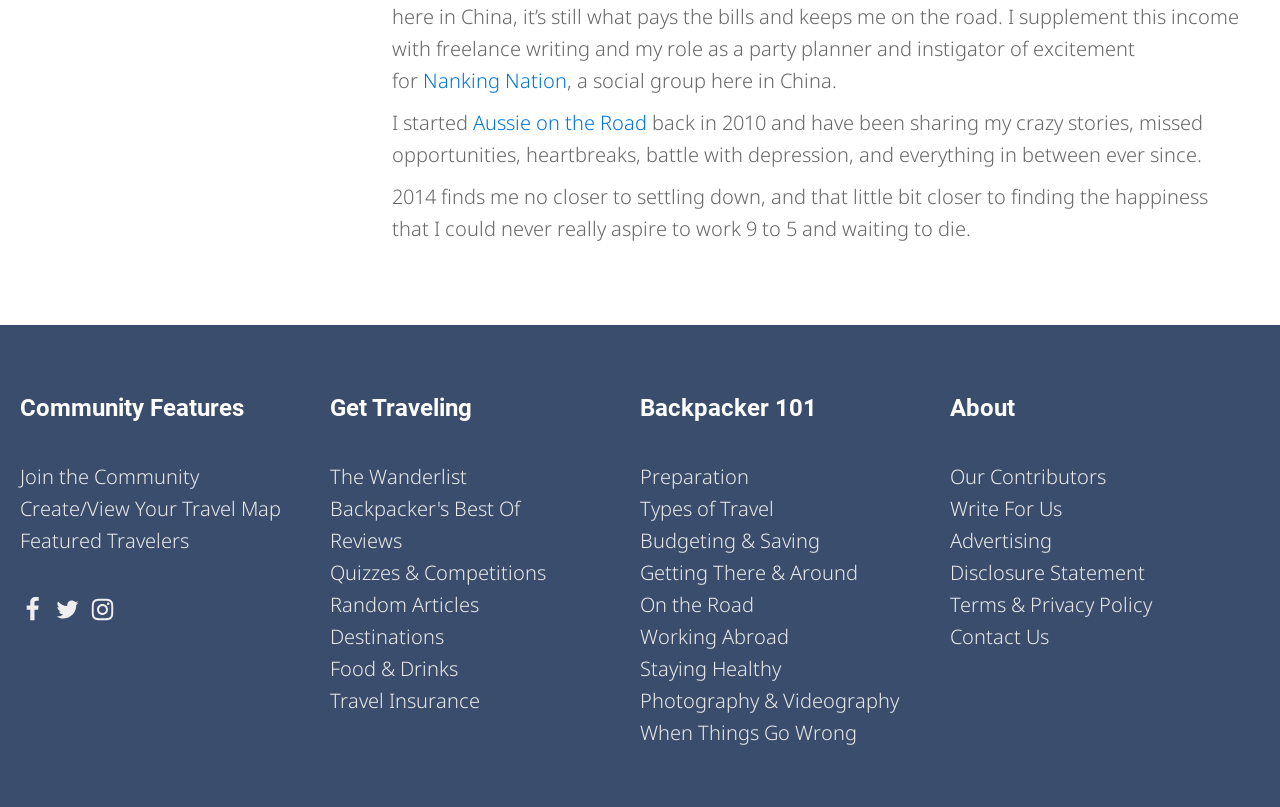Using floating point numbers between 0 and 1, provide the bounding box coordinates in the format (top-left x, top-left y, bottom-right x, bottom-right y). Locate the UI element described here: Working Abroad

[0.5, 0.77, 0.616, 0.809]